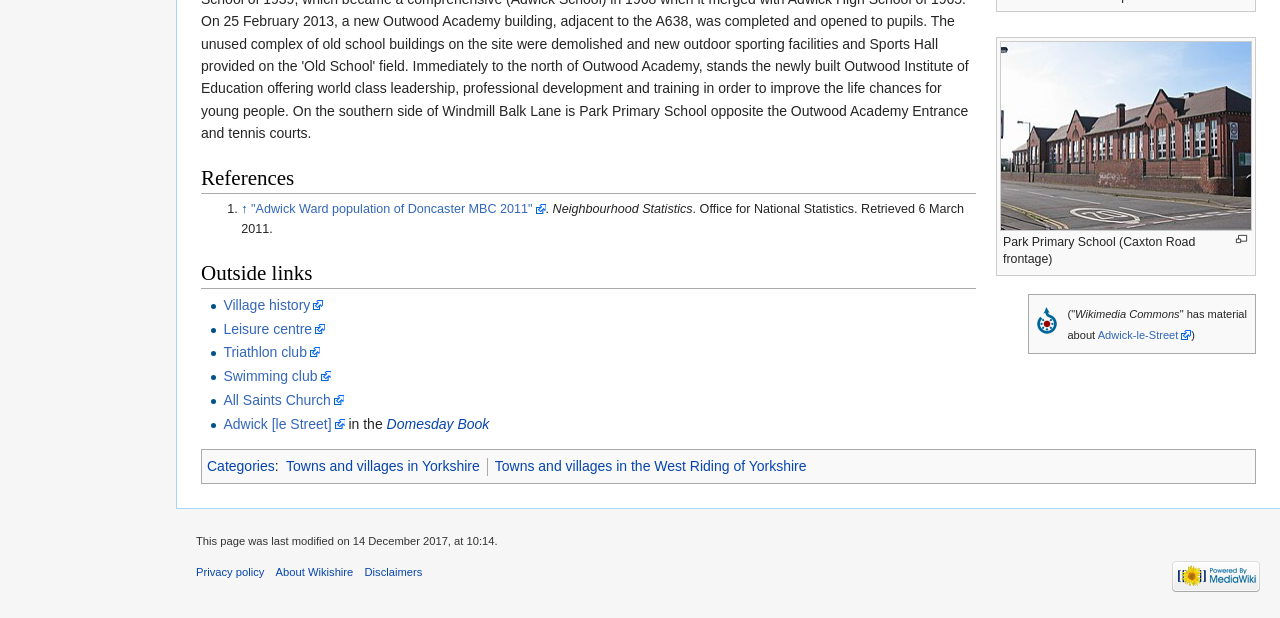Select the bounding box coordinates of the element I need to click to carry out the following instruction: "View product details of Go Glam Scentsy Bar".

None